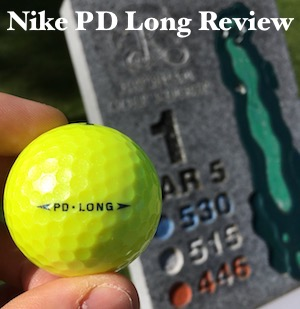Convey a detailed narrative of what is depicted in the image.

The image showcases a close-up of the Nike PD Long golf ball held in a player's hand, set against the backdrop of a golf course sign. The vibrant yellow golf ball prominently displays the name "PD LONG" printed on its surface, indicating its specific model. In the background, the golf course sign indicates the distance and par information for the first hole, labeled as a par 5, with distances of 530, 515, and 446 yards. The scene captures both the ball's distinctive color and the context of Golf, suggesting the player's engagement in testing or reviewing the ball's performance on the course. The caption above the image reads "Nike PD Long Review," emphasizing the focus on the assessment of this particular golf ball model.